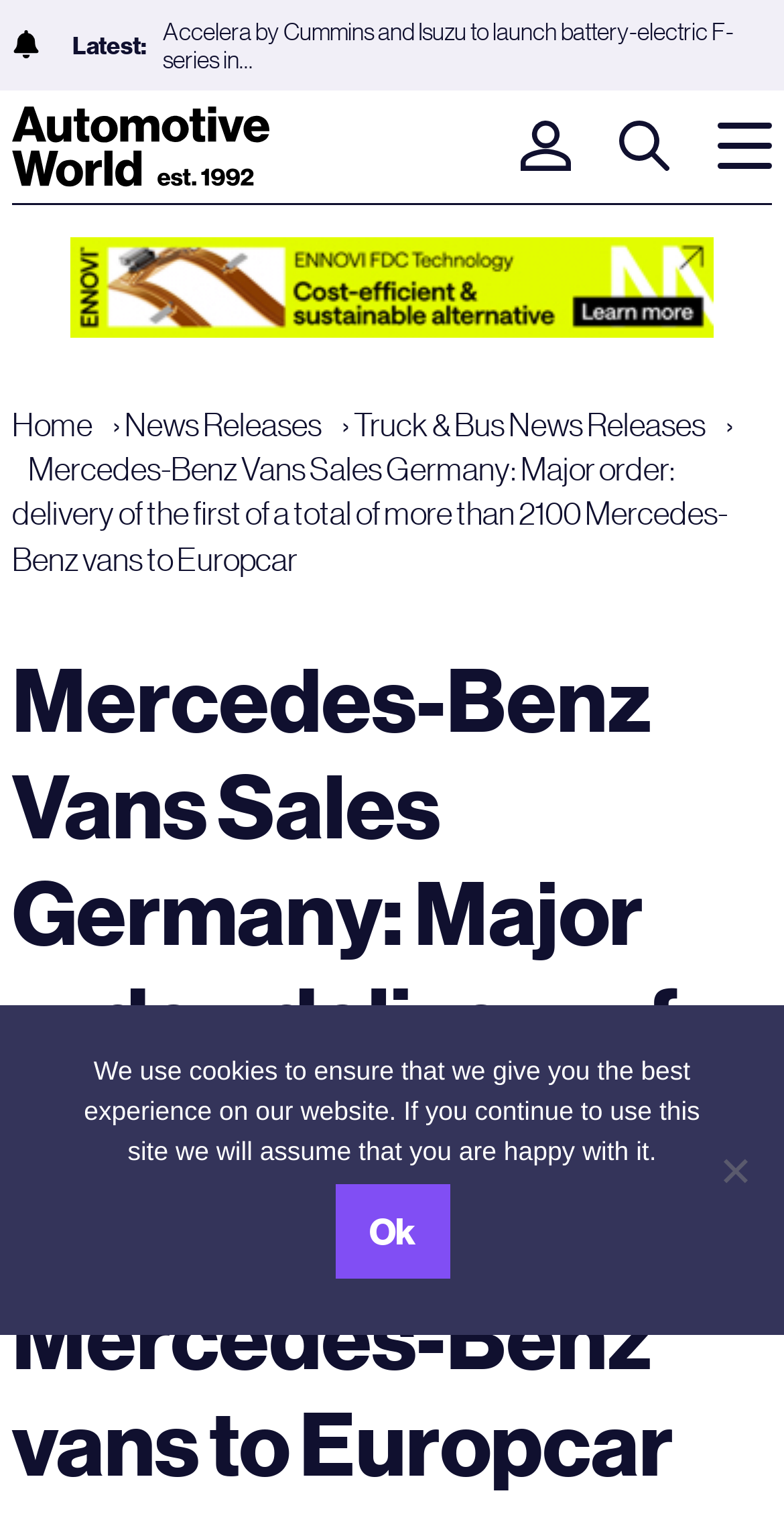Provide the bounding box coordinates of the section that needs to be clicked to accomplish the following instruction: "Click the 'Search' button."

[0.79, 0.079, 0.854, 0.111]